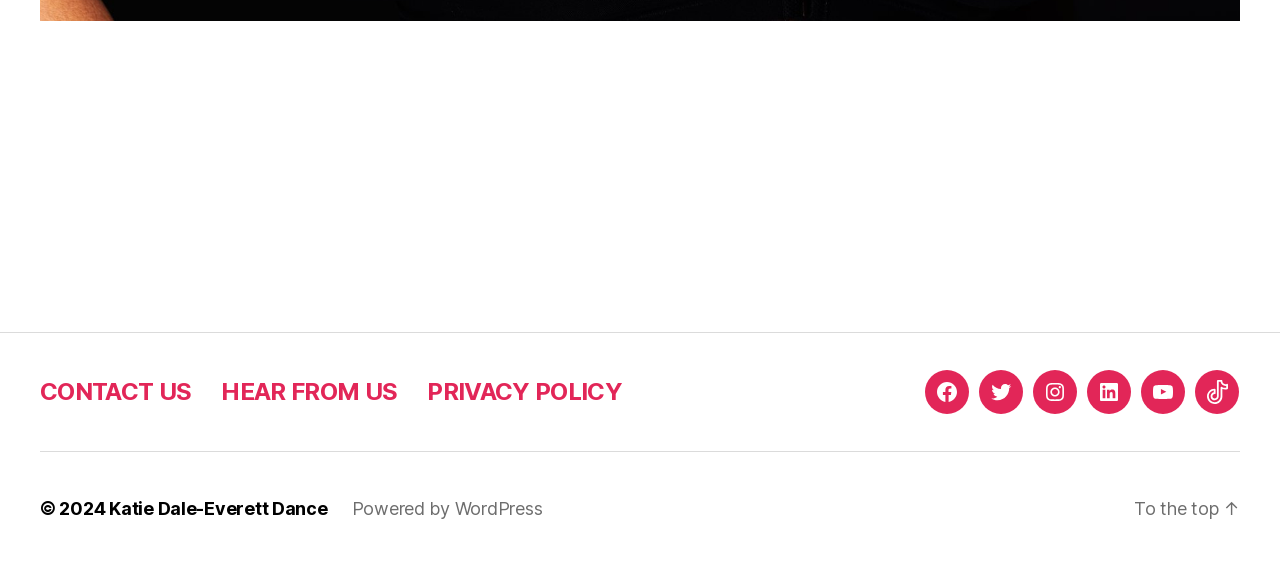Highlight the bounding box coordinates of the element that should be clicked to carry out the following instruction: "Check the privacy policy". The coordinates must be given as four float numbers ranging from 0 to 1, i.e., [left, top, right, bottom].

[0.334, 0.675, 0.486, 0.725]